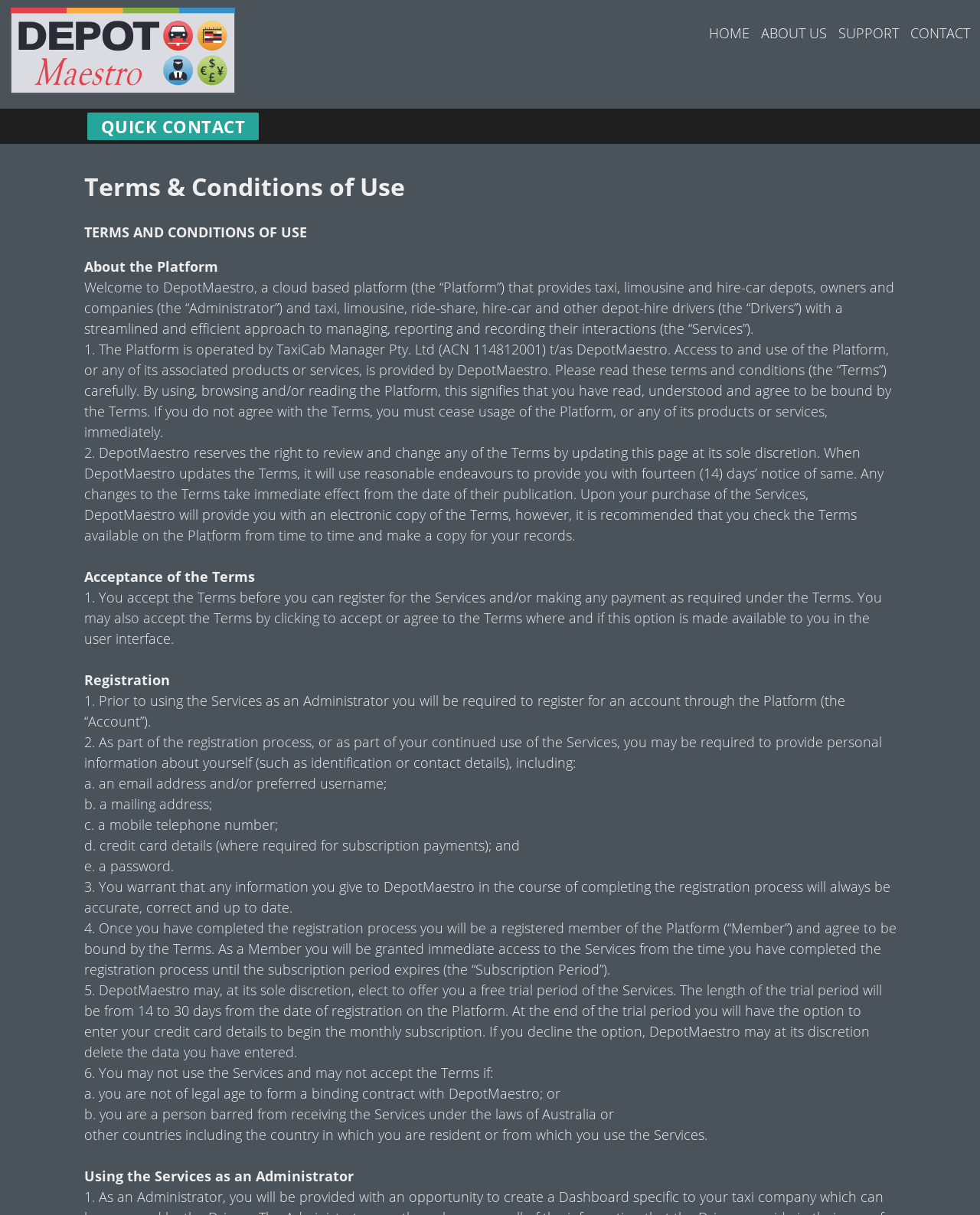What is required for registration?
Refer to the image and answer the question using a single word or phrase.

Personal information